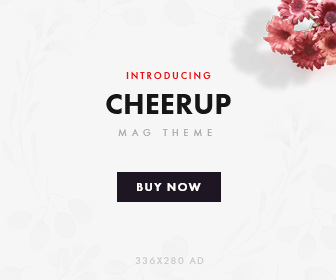Using a single word or phrase, answer the following question: 
What is the purpose of the 'BUY NOW' button?

To invite immediate action